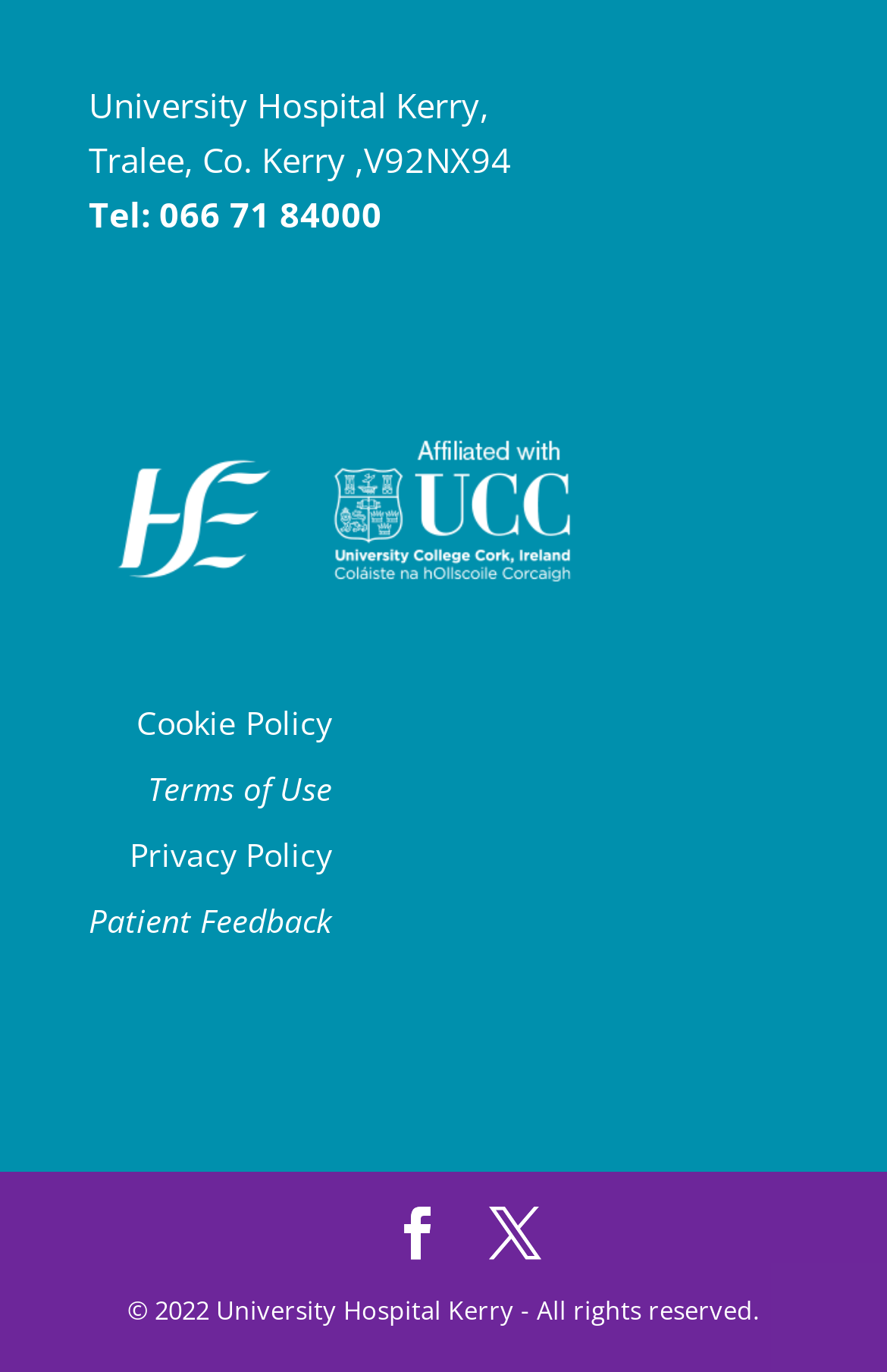Use one word or a short phrase to answer the question provided: 
What is the hospital's phone number?

066 71 84000